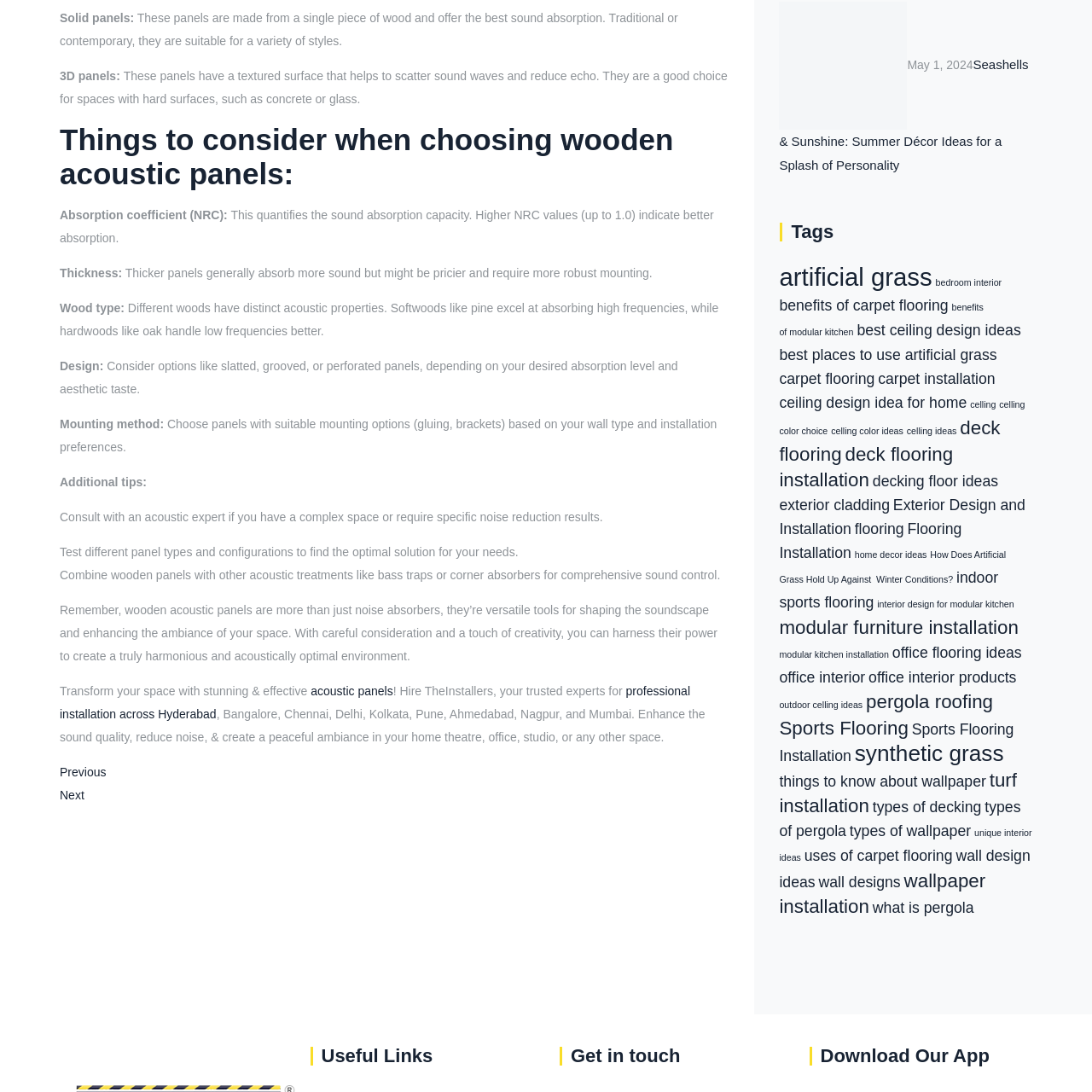What is the recommended approach for complex spaces?
Can you provide a detailed and comprehensive answer to the question?

The webpage advises that if you have a complex space or require specific noise reduction results, it is recommended to consult with an acoustic expert to get the best results.